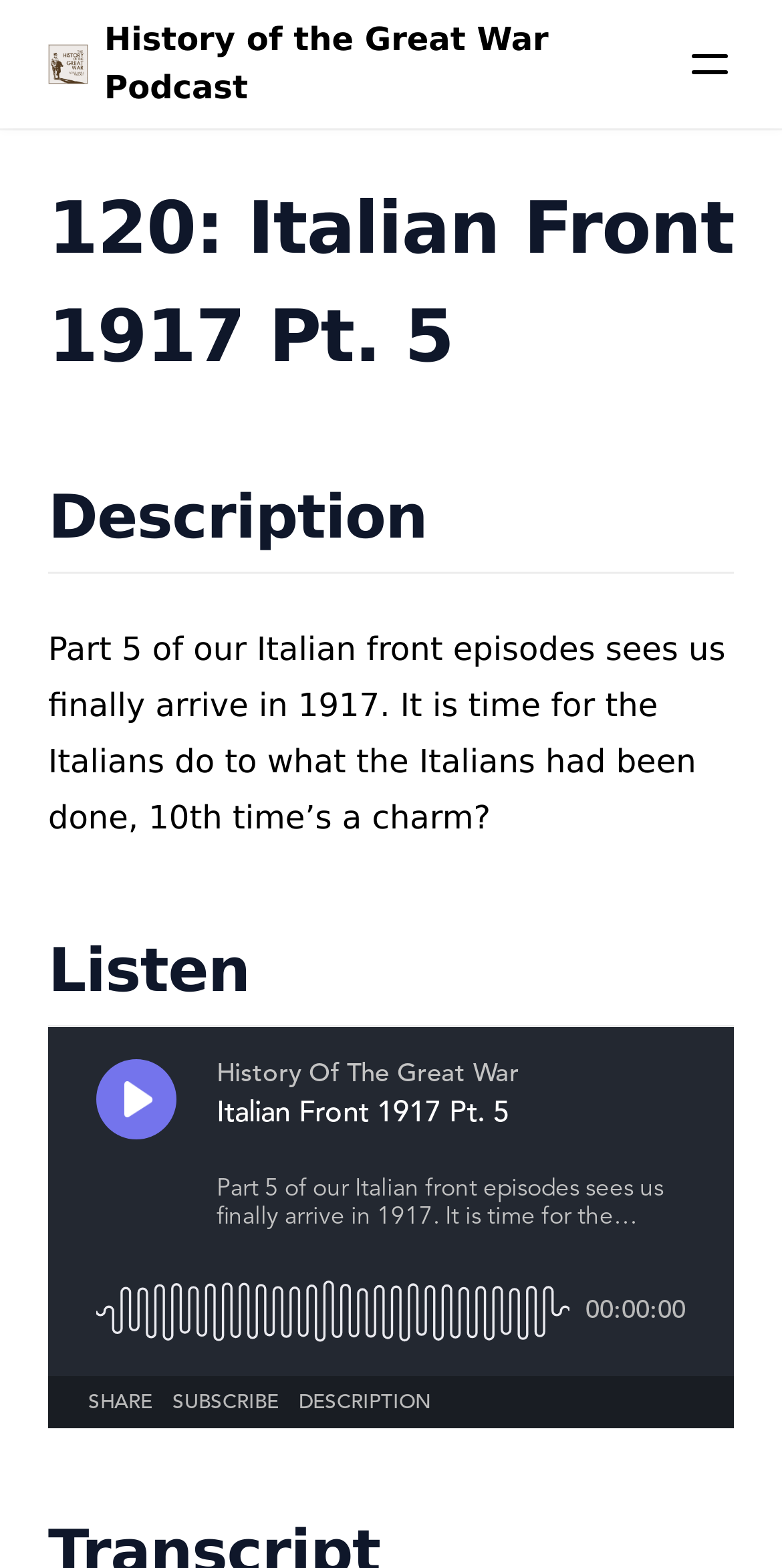Determine the bounding box coordinates of the clickable region to execute the instruction: "Read the description of '120: Italian Front 1917 Pt. 5'". The coordinates should be four float numbers between 0 and 1, denoted as [left, top, right, bottom].

[0.062, 0.402, 0.928, 0.533]